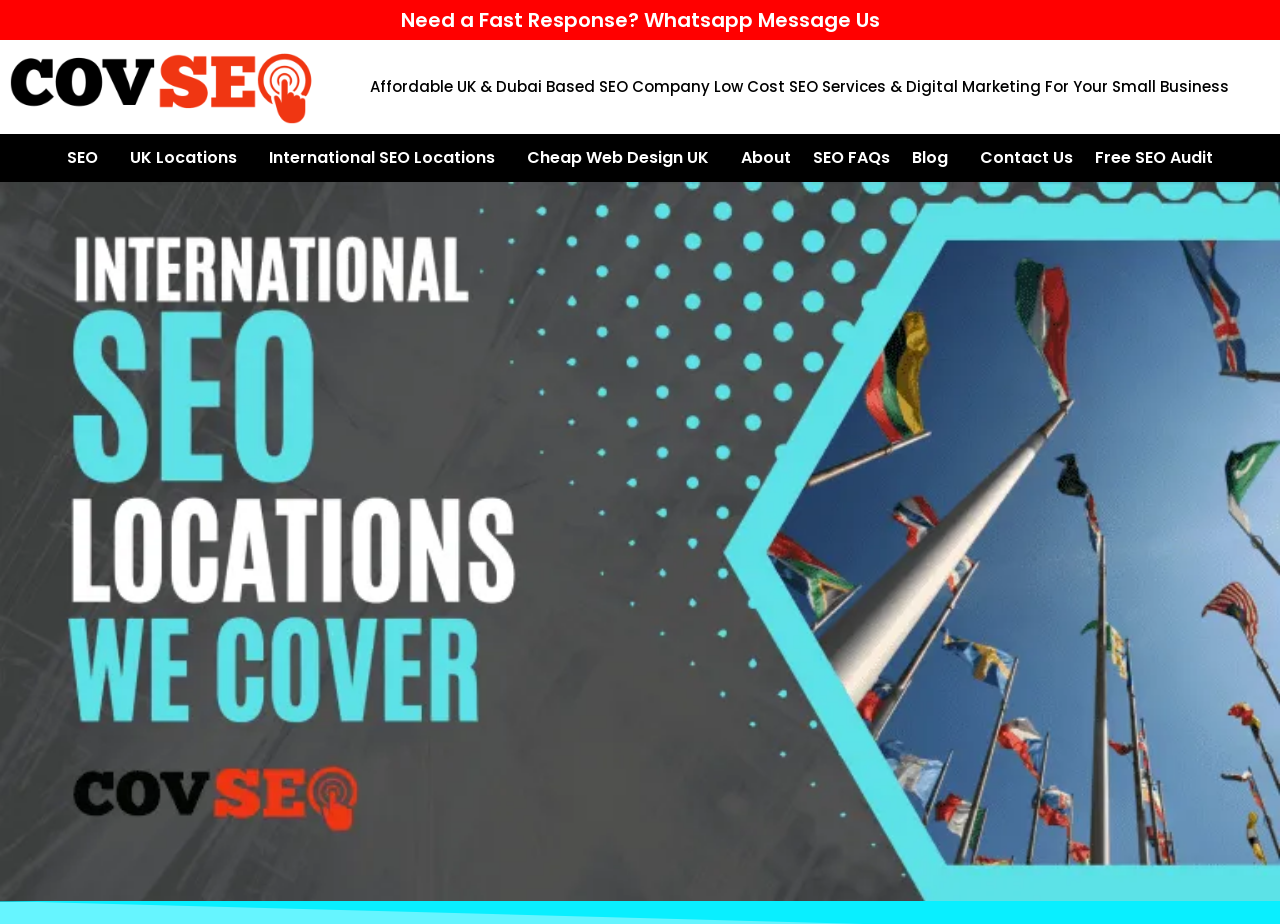Determine the bounding box coordinates for the UI element with the following description: "Cheap Web Design UK". The coordinates should be four float numbers between 0 and 1, represented as [left, top, right, bottom].

[0.403, 0.155, 0.57, 0.186]